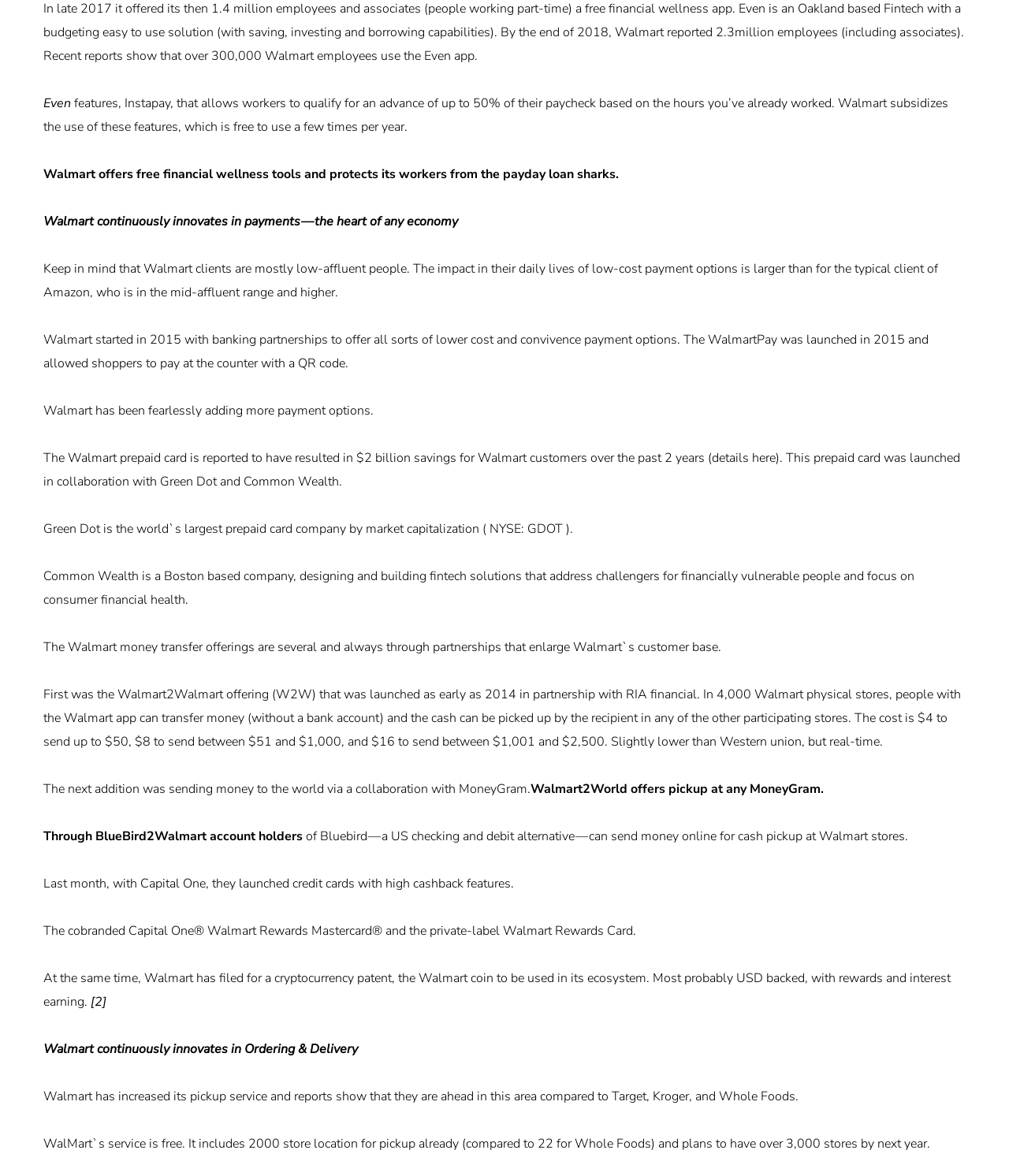What is the name of the app used by over 300,000 Walmart employees?
Please provide a full and detailed response to the question.

The answer can be found in the second StaticText element, which states 'that over 300,000 Walmart employees use the Even app.'